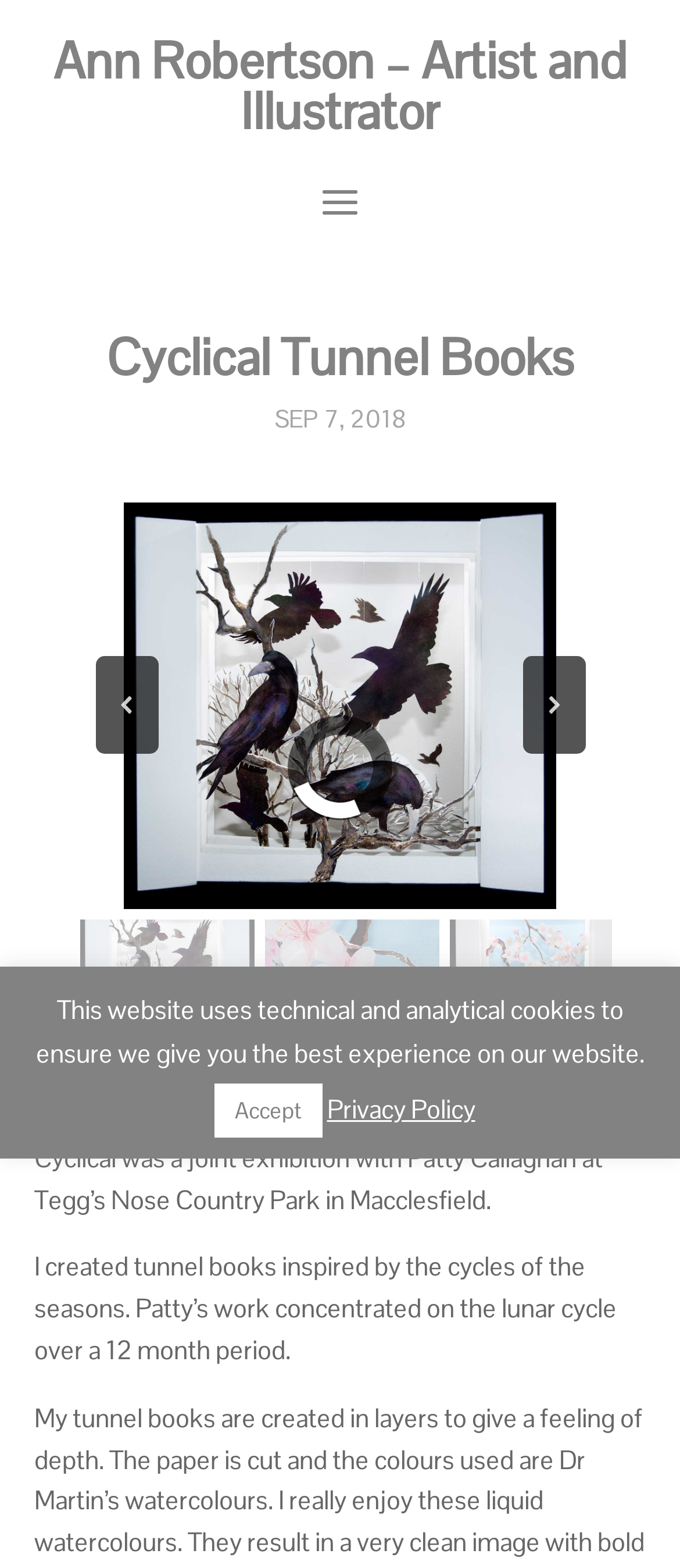Using the information in the image, give a comprehensive answer to the question: 
What is the theme of the tunnel books?

I read the text that describes the tunnel books as being inspired by the cycles of the seasons, which suggests that this is the theme of the tunnel books.